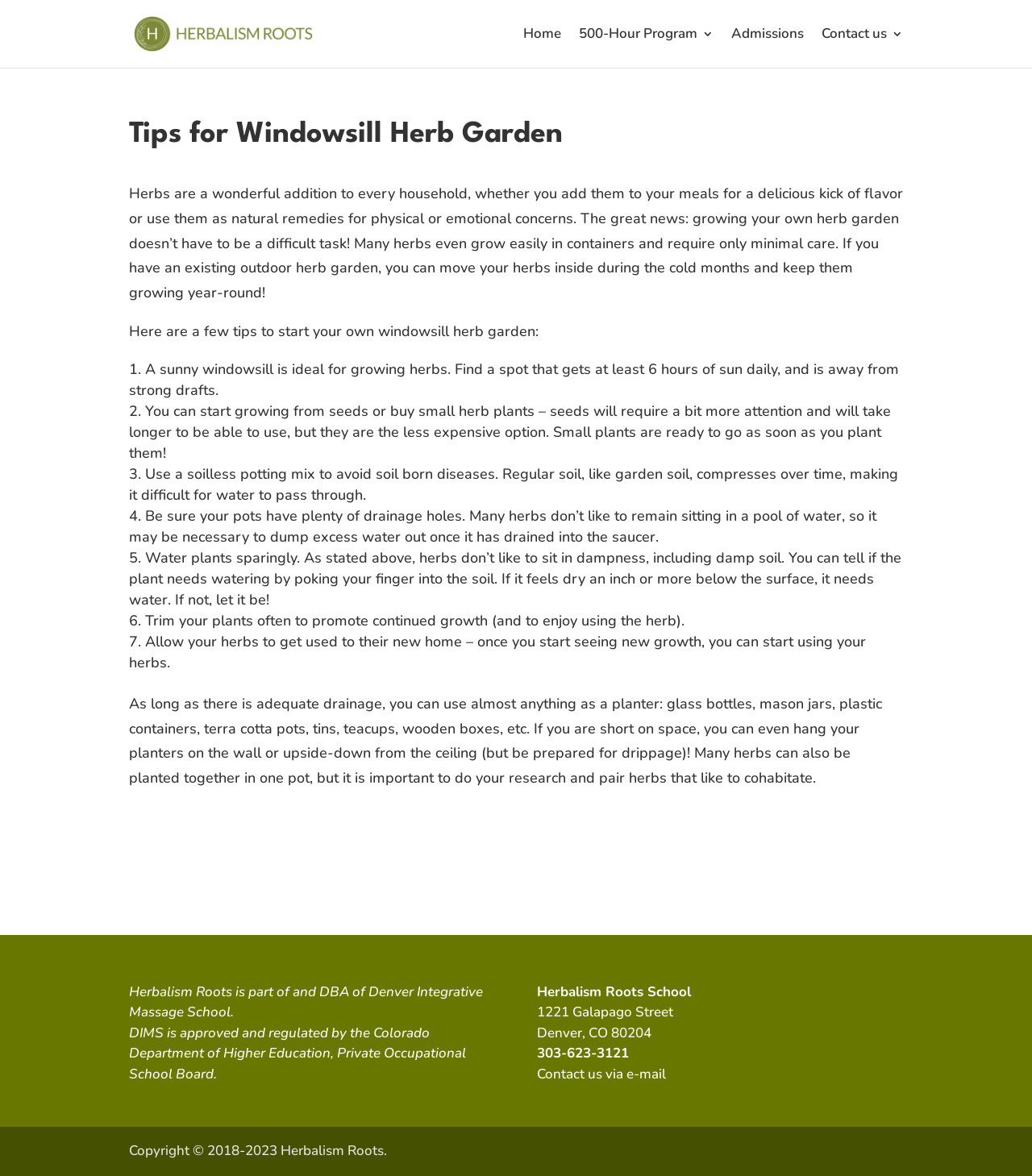Refer to the image and provide an in-depth answer to the question:
How often should you water your herb plants?

According to the webpage, you should water your herb plants sparingly, as herbs don't like to sit in dampness, including damp soil. You can check if the plant needs watering by poking your finger into the soil, and if it feels dry an inch or more below the surface, it needs water.